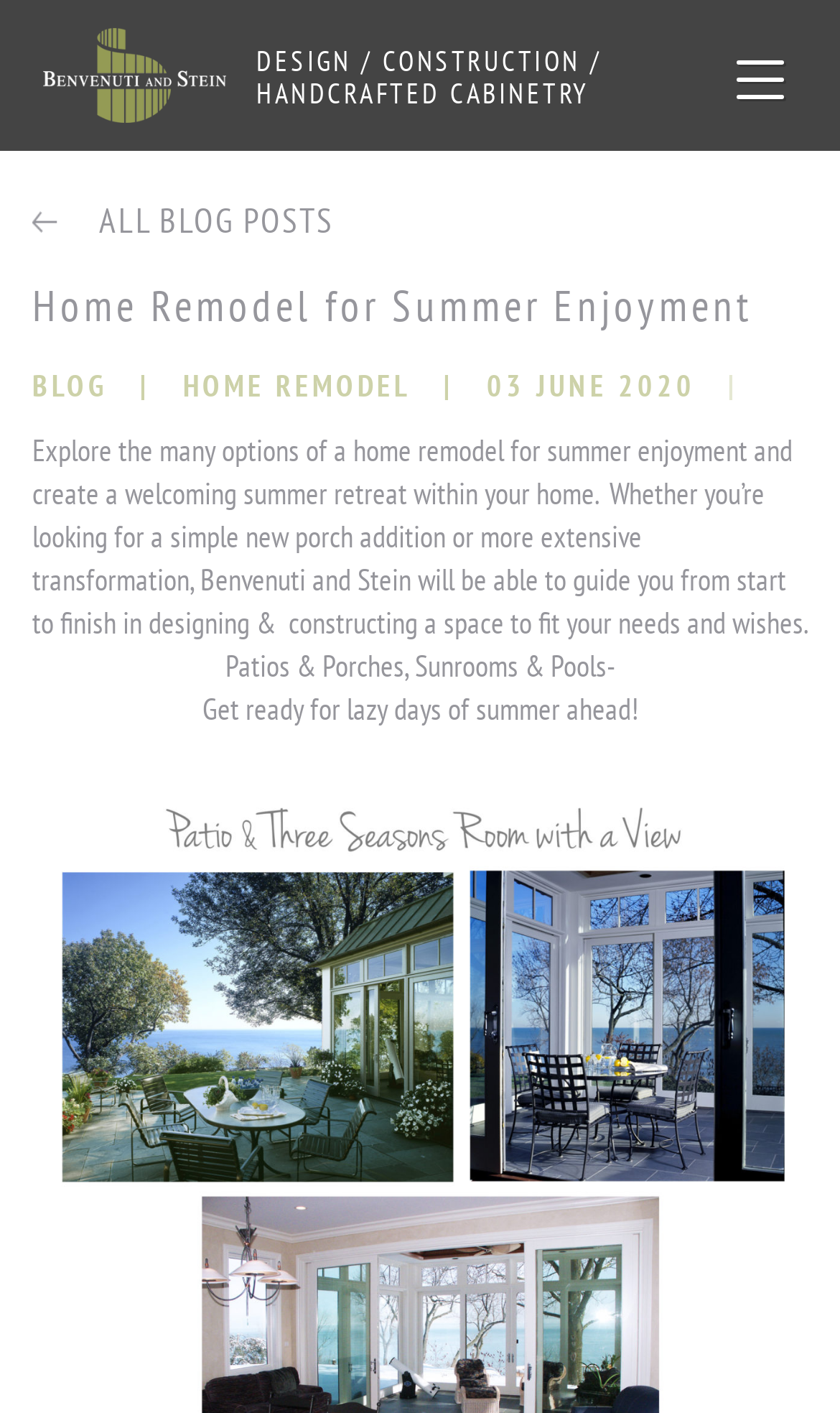Extract the main title from the webpage.

Home Remodel for Summer Enjoyment